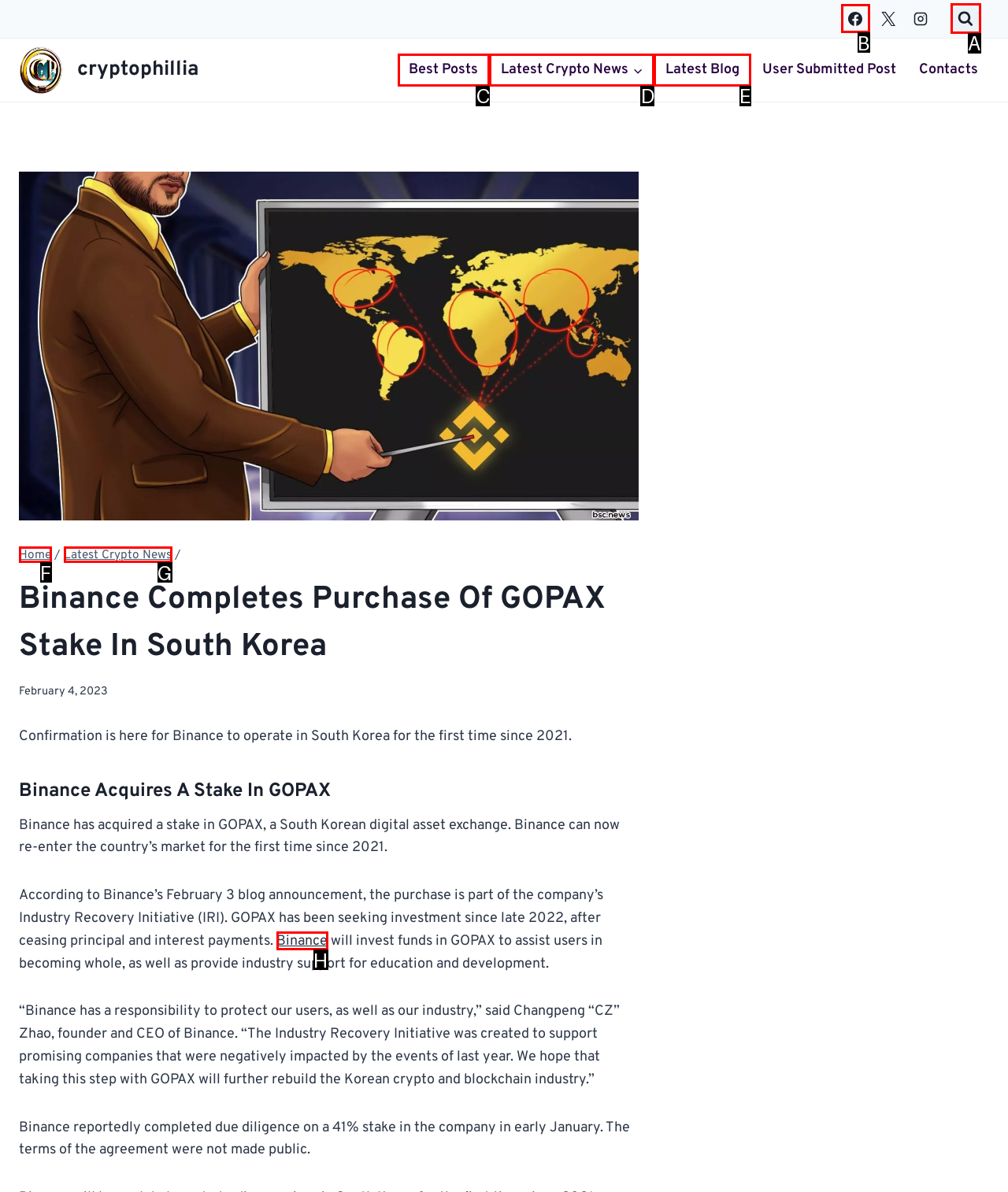Show which HTML element I need to click to perform this task: View search form Answer with the letter of the correct choice.

A